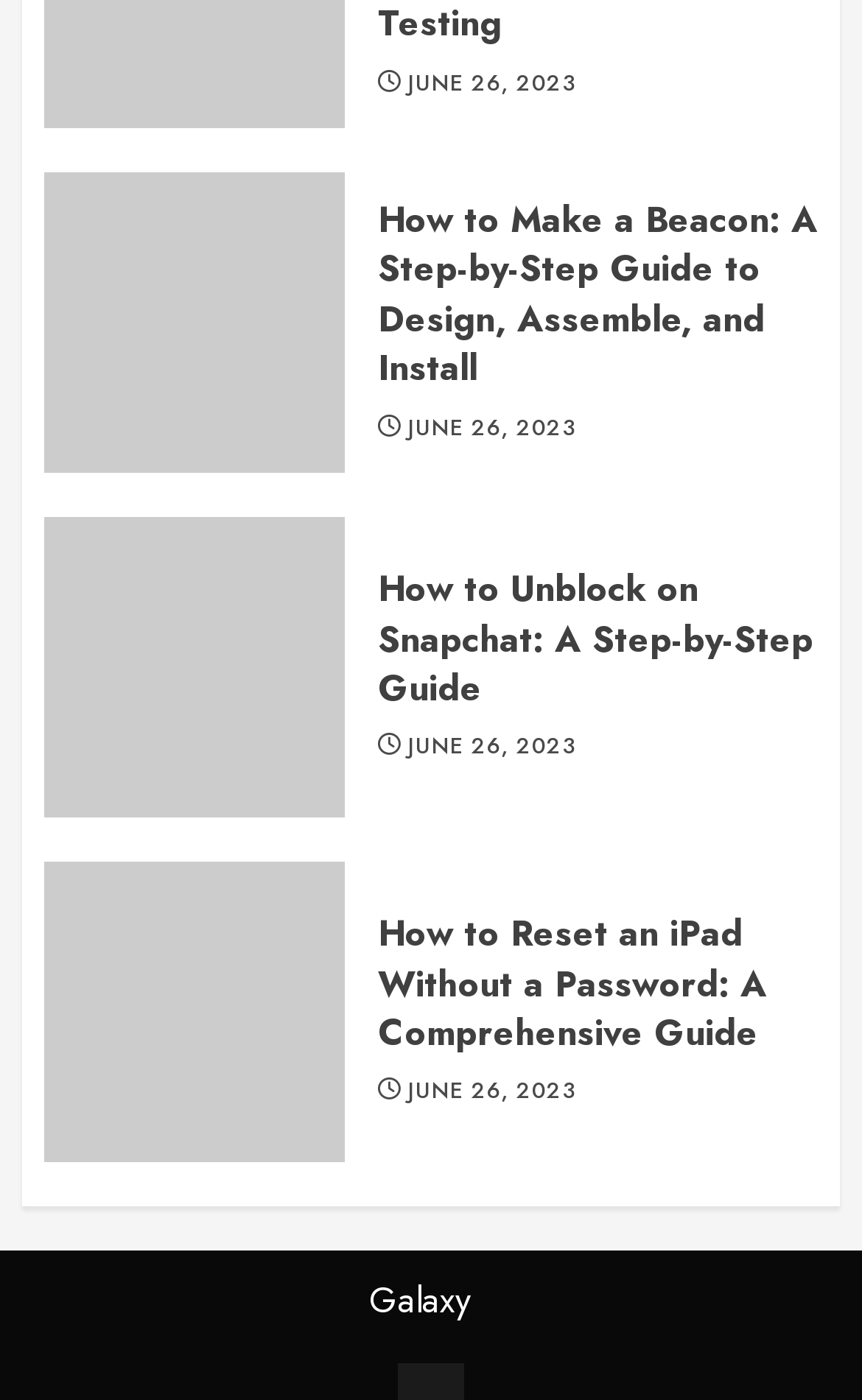What is the topic of the third article?
Use the image to give a comprehensive and detailed response to the question.

The third article's topic can be determined by reading its heading, which says 'How to Reset an iPad Without a Password: A Comprehensive Guide'.